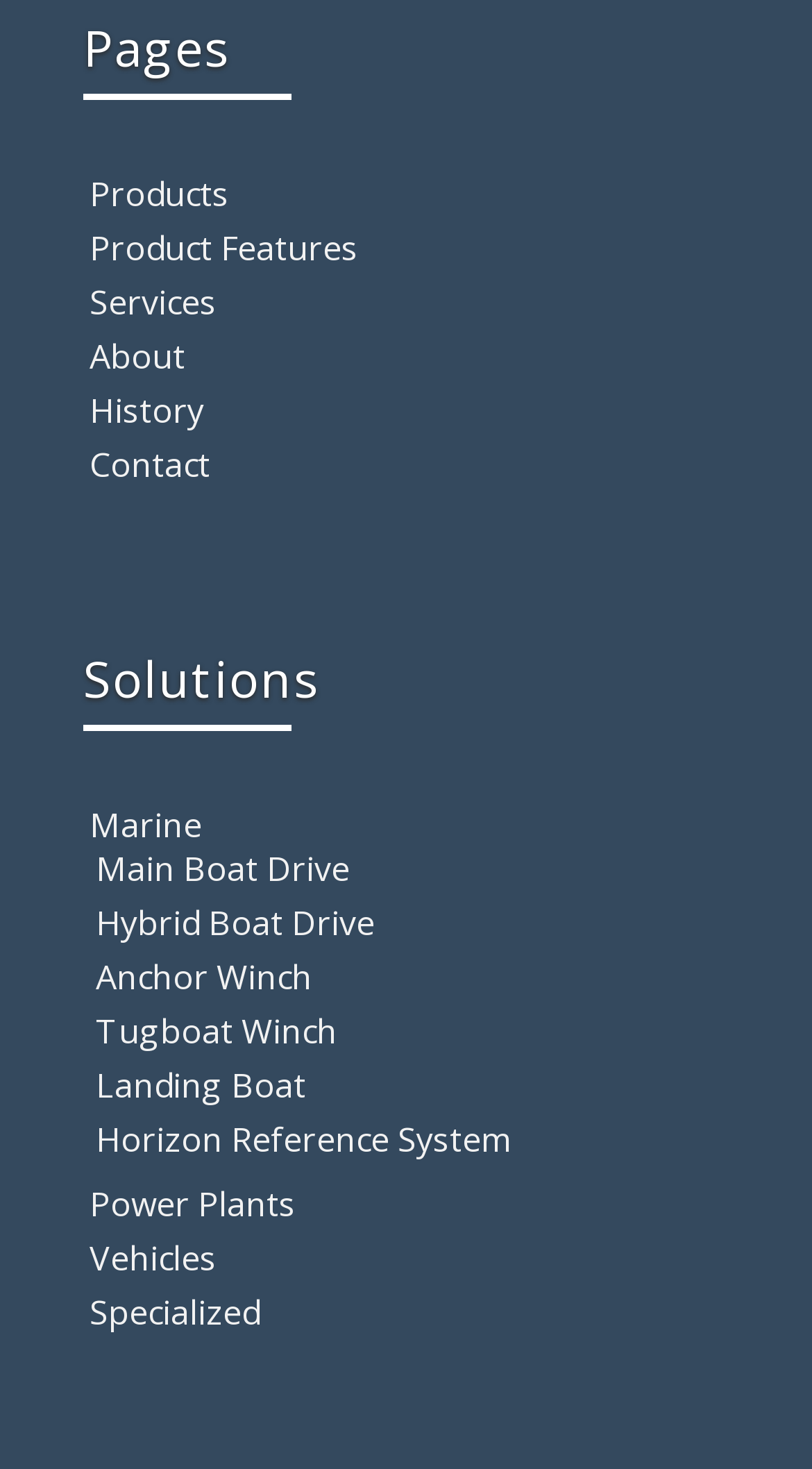Please locate the clickable area by providing the bounding box coordinates to follow this instruction: "go to Products page".

[0.11, 0.116, 0.282, 0.147]